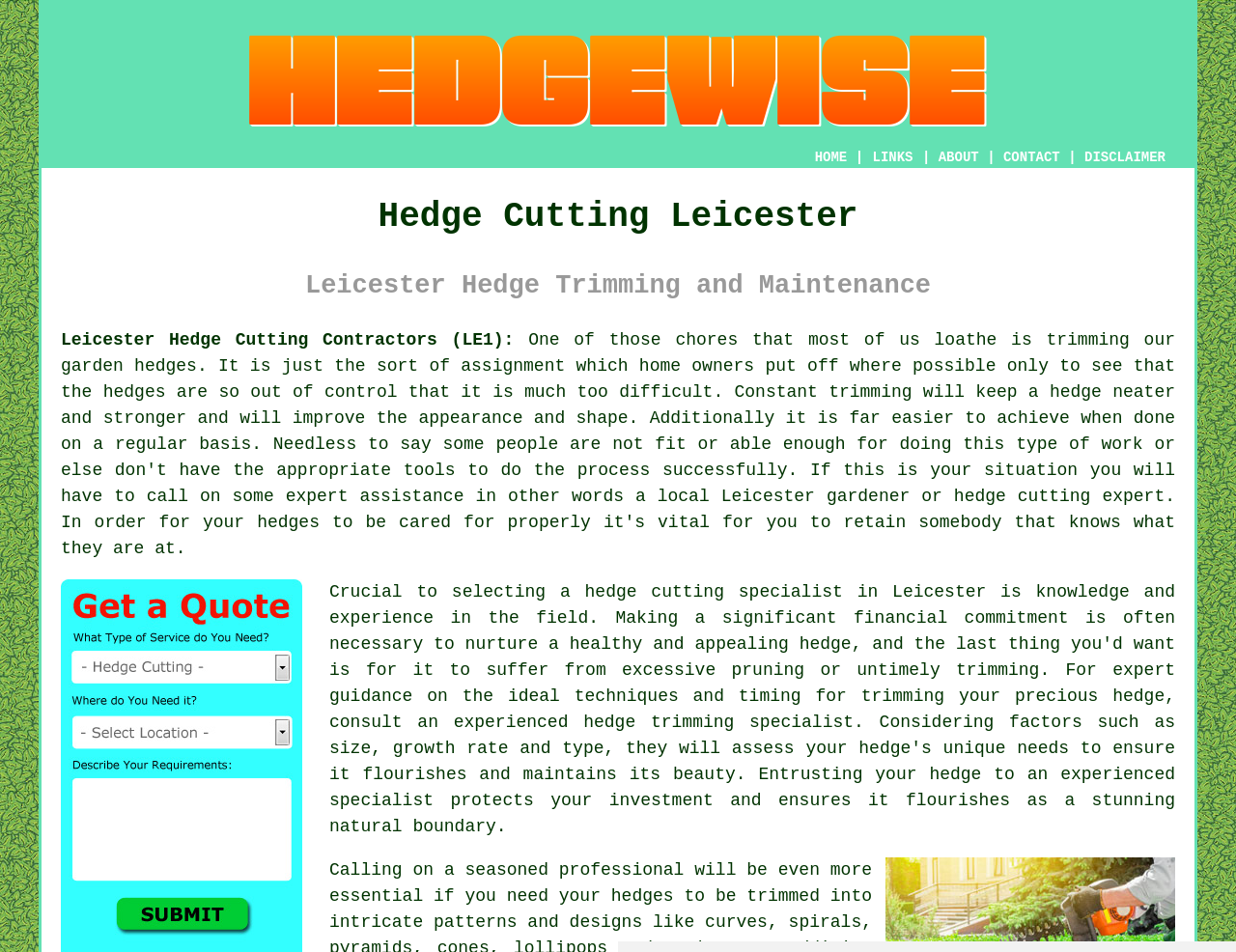What is the focus of the company?
Carefully analyze the image and provide a detailed answer to the question.

The focus of the company can be inferred from the headings and text on the page, which mention 'Hedge Cutting Leicester', 'Leicester Hedge Trimming and Maintenance', and 'Leicester Hedge Cutting Contractors'.